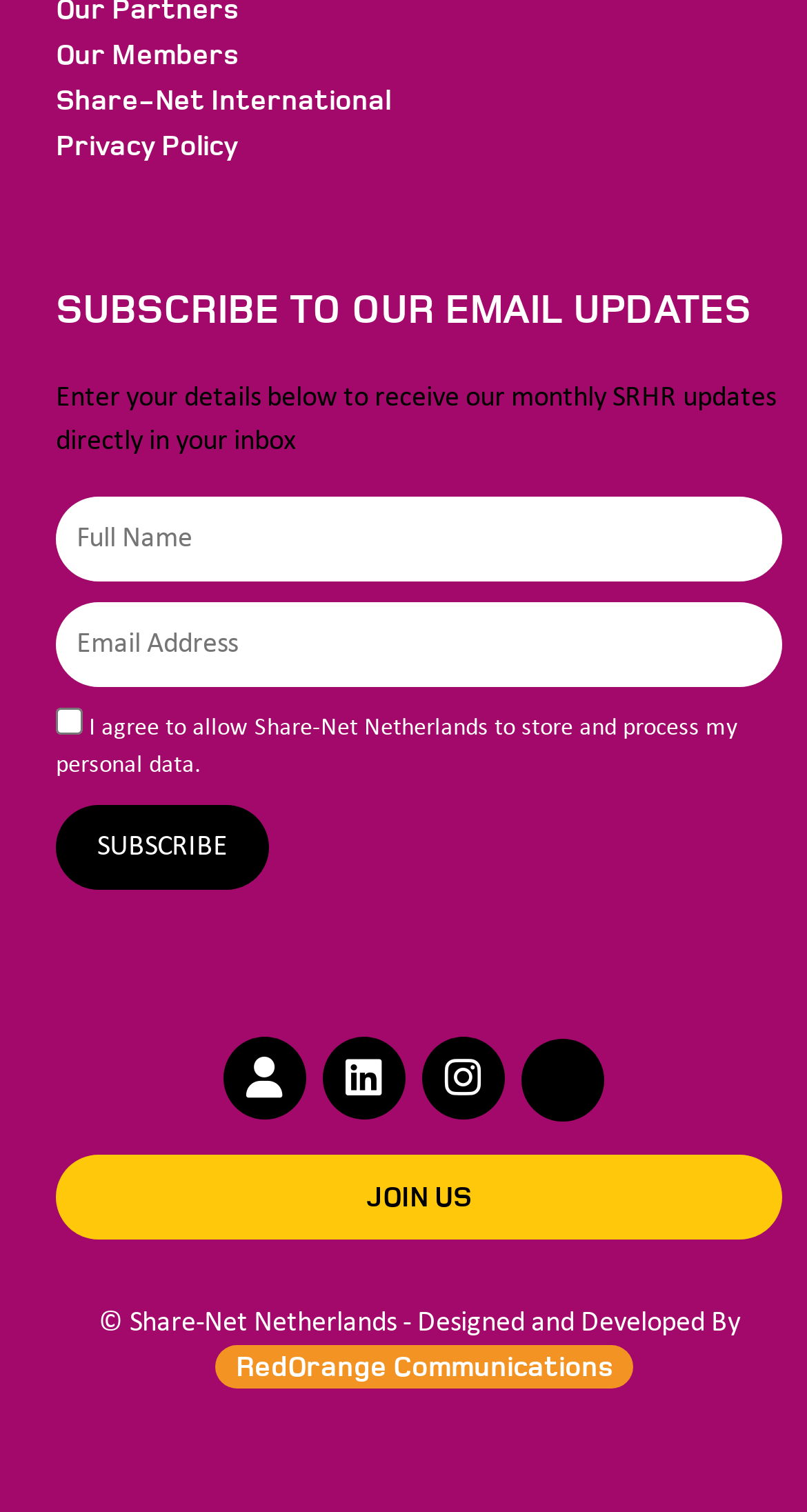What is the call-to-action button text?
Please respond to the question thoroughly and include all relevant details.

I looked at the subscription form and found that the call-to-action button text is 'SUBSCRIBE', which is used to submit the subscription form.